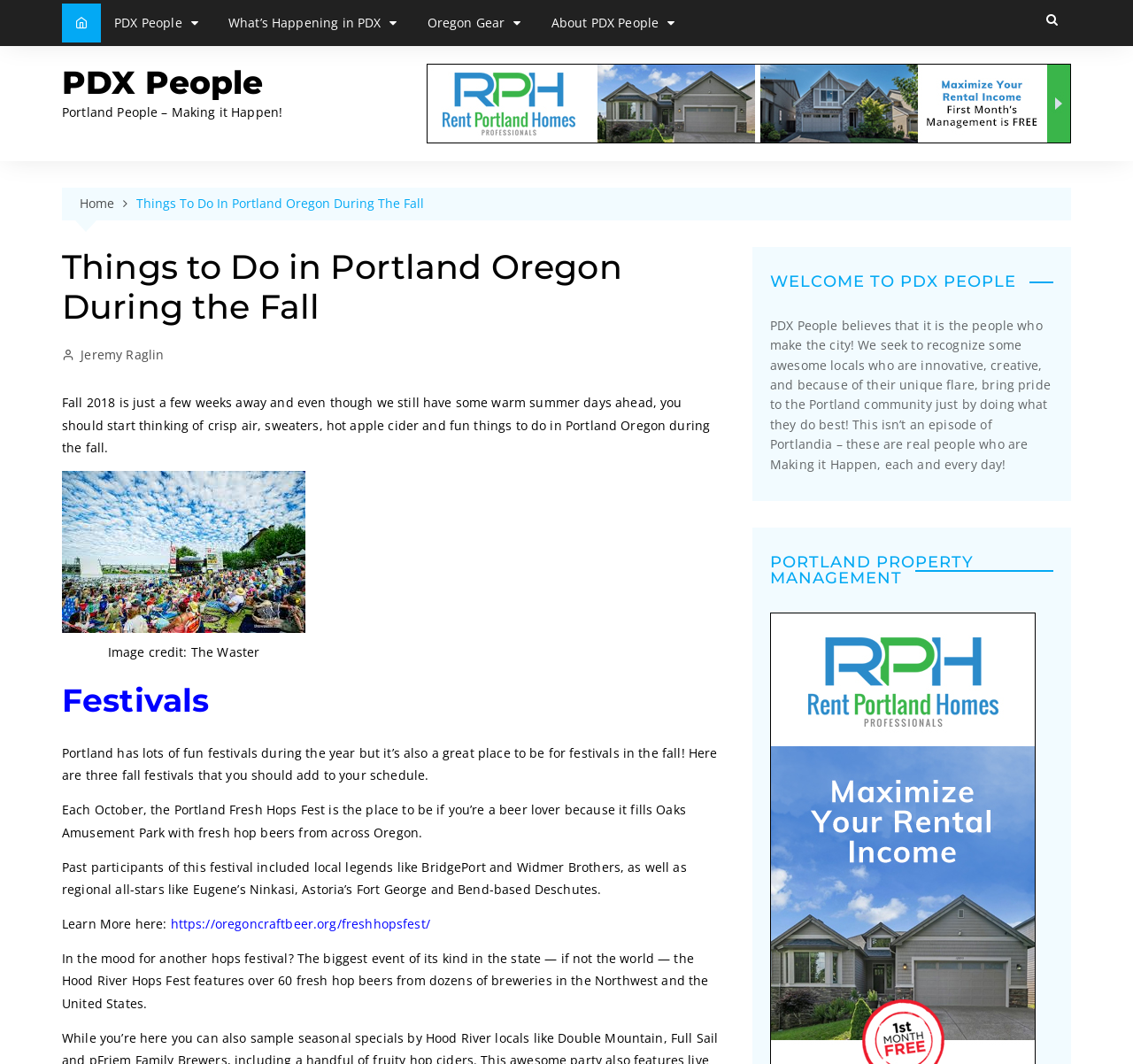Please identify the bounding box coordinates of the region to click in order to complete the task: "Check out the Oregon Gear page". The coordinates must be four float numbers between 0 and 1, specified as [left, top, right, bottom].

[0.365, 0.0, 0.472, 0.044]